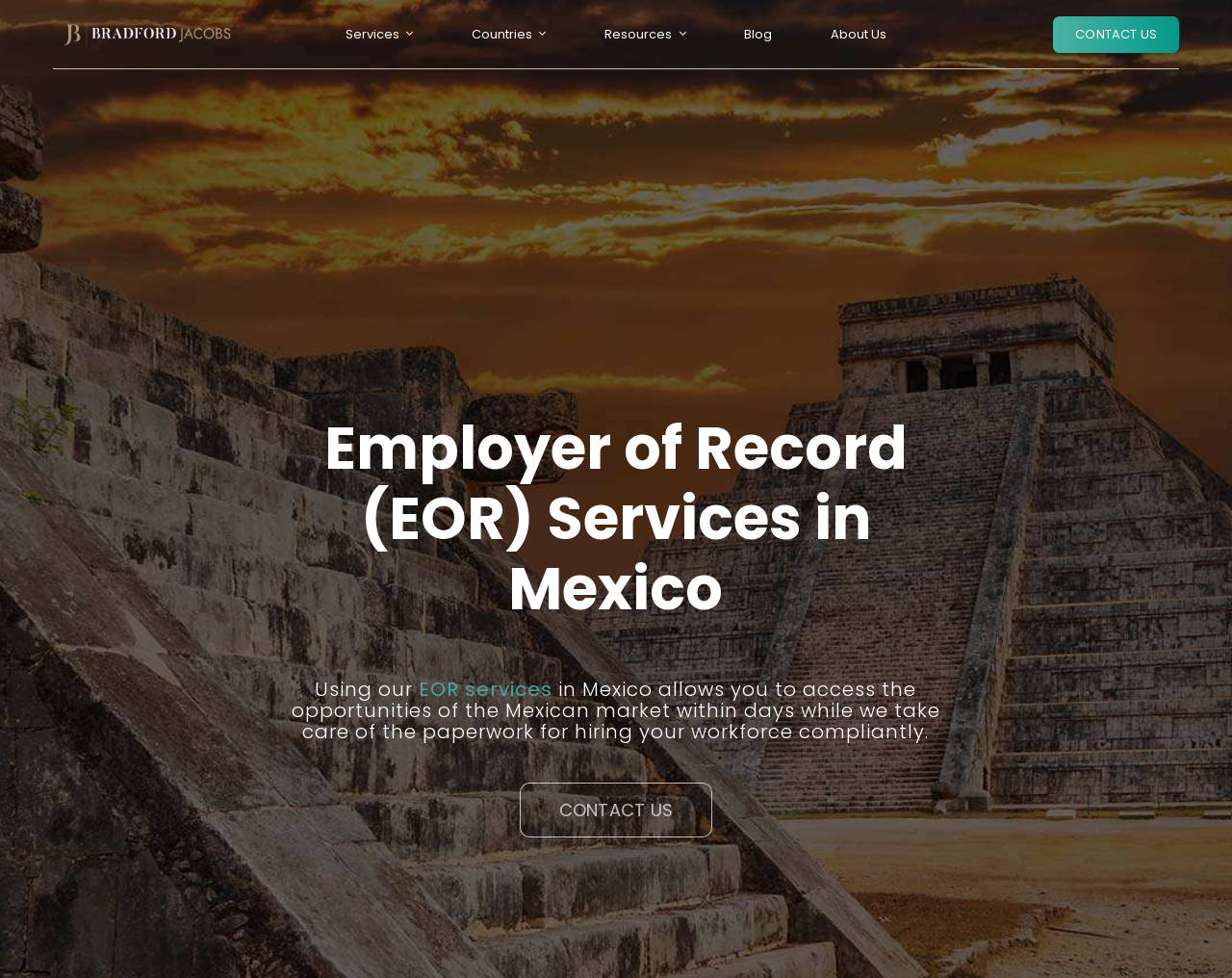Identify the bounding box for the element characterized by the following description: "Doggy Do's and Don'ts...".

None